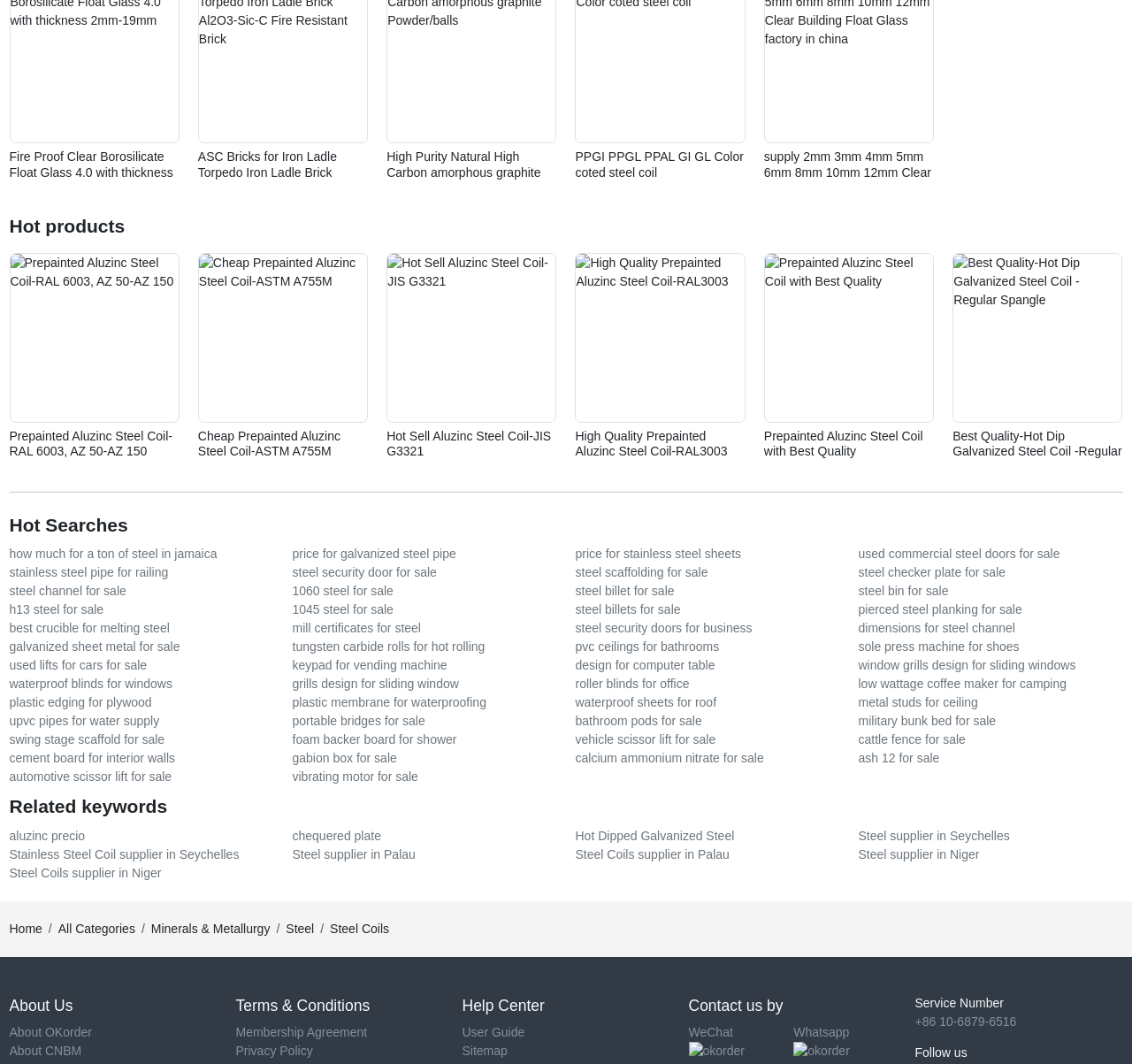Pinpoint the bounding box coordinates of the area that must be clicked to complete this instruction: "Click on the link 'Steel supplier in Seychelles'".

[0.758, 0.779, 0.892, 0.792]